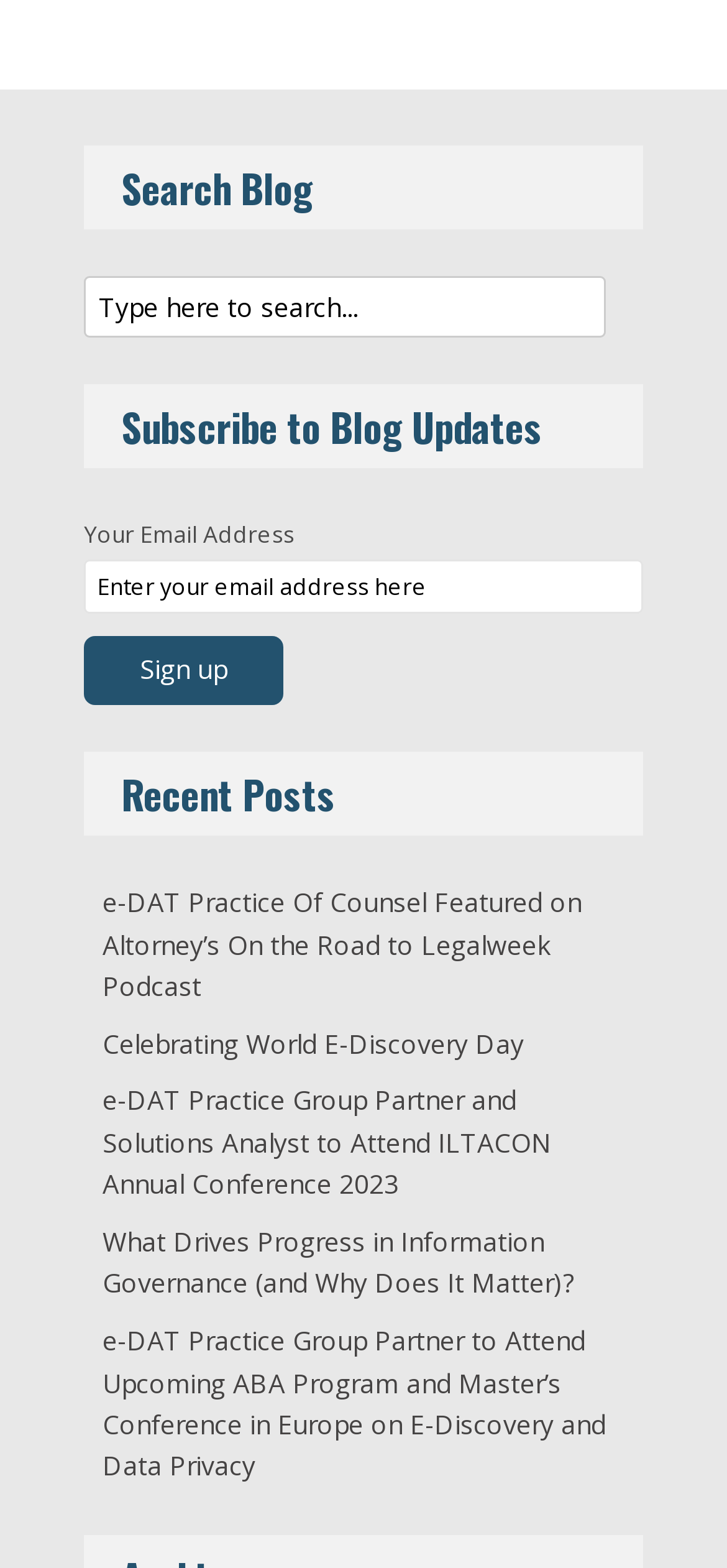Identify the bounding box coordinates of the area you need to click to perform the following instruction: "Search the blog".

[0.115, 0.176, 0.833, 0.215]